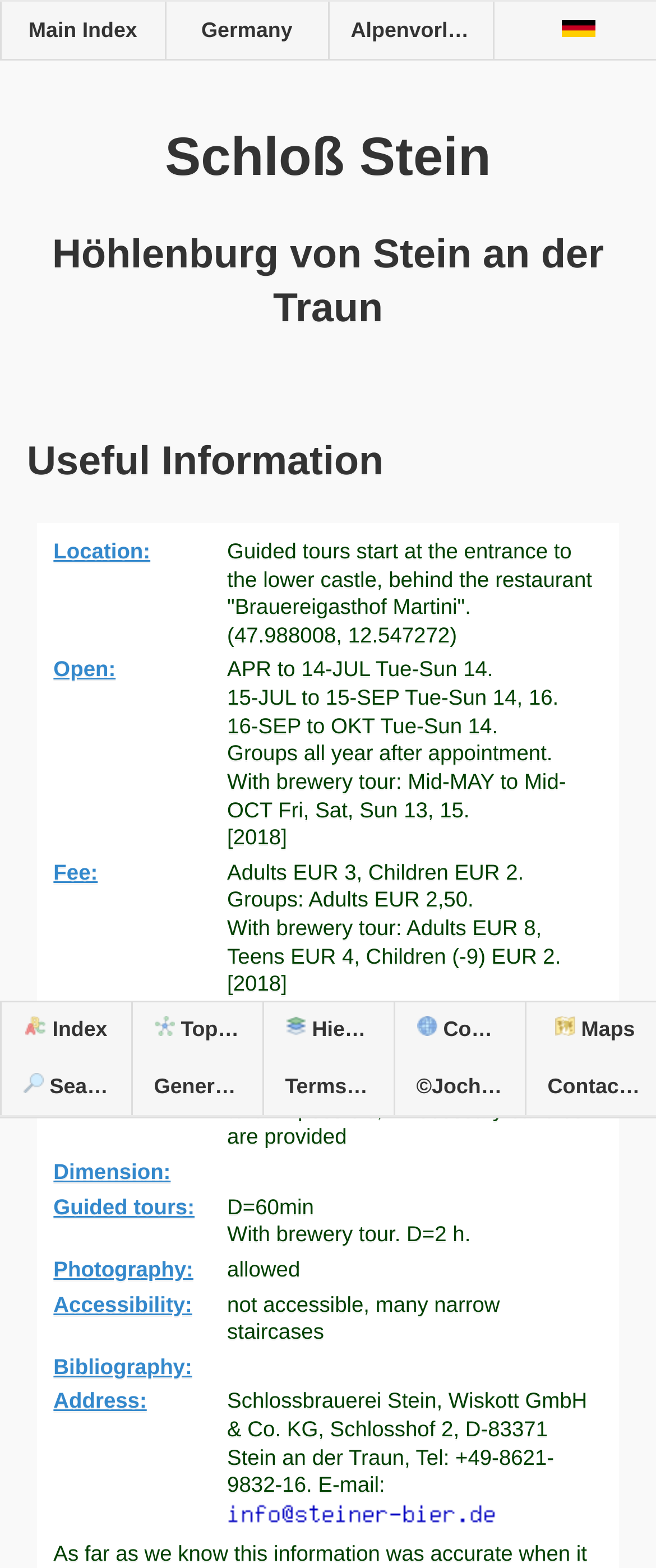Please respond in a single word or phrase: 
How long does a guided tour of the castle take?

60 minutes